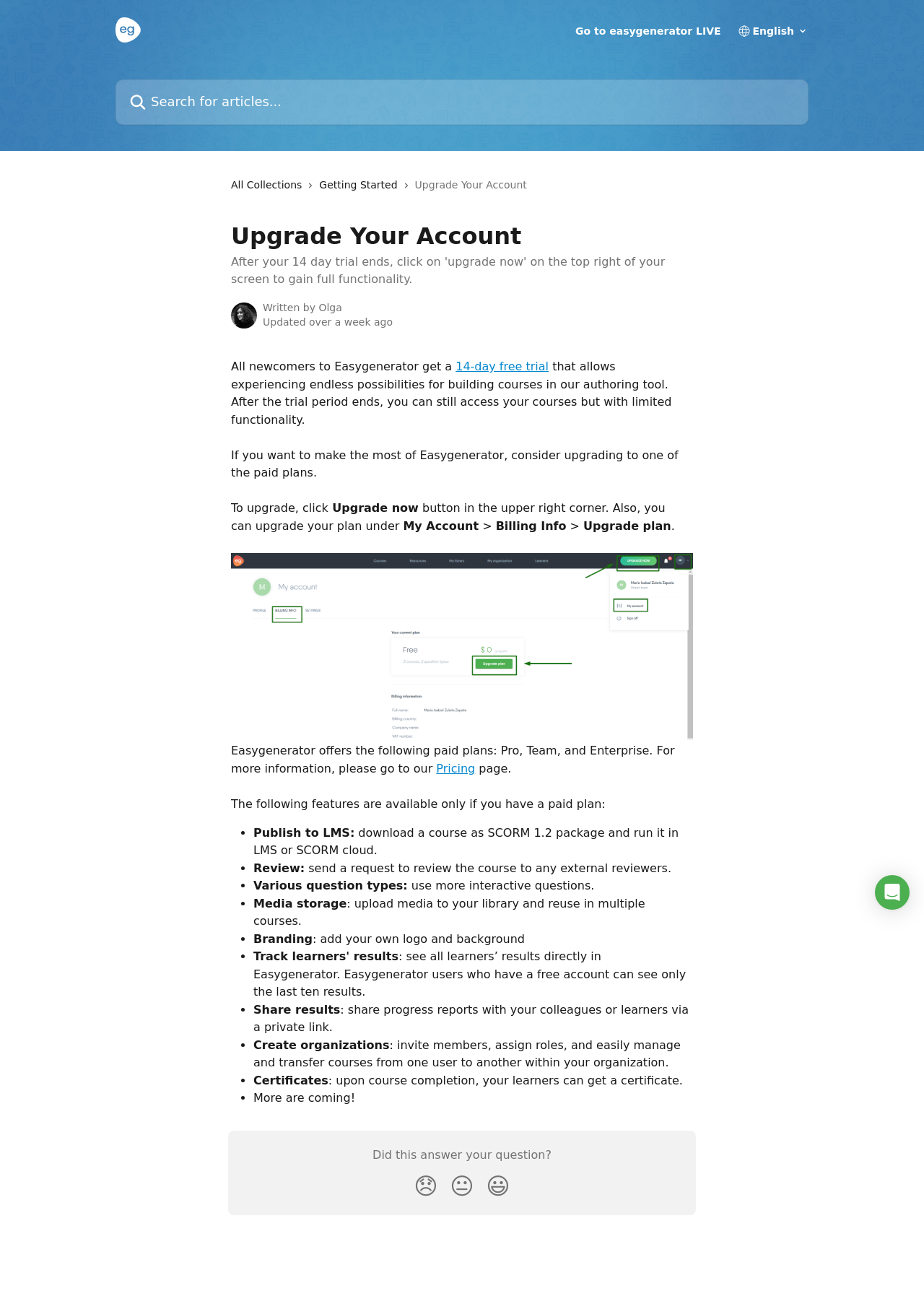What is the name of the help center?
Answer briefly with a single word or phrase based on the image.

Easygenerator Live Help Center